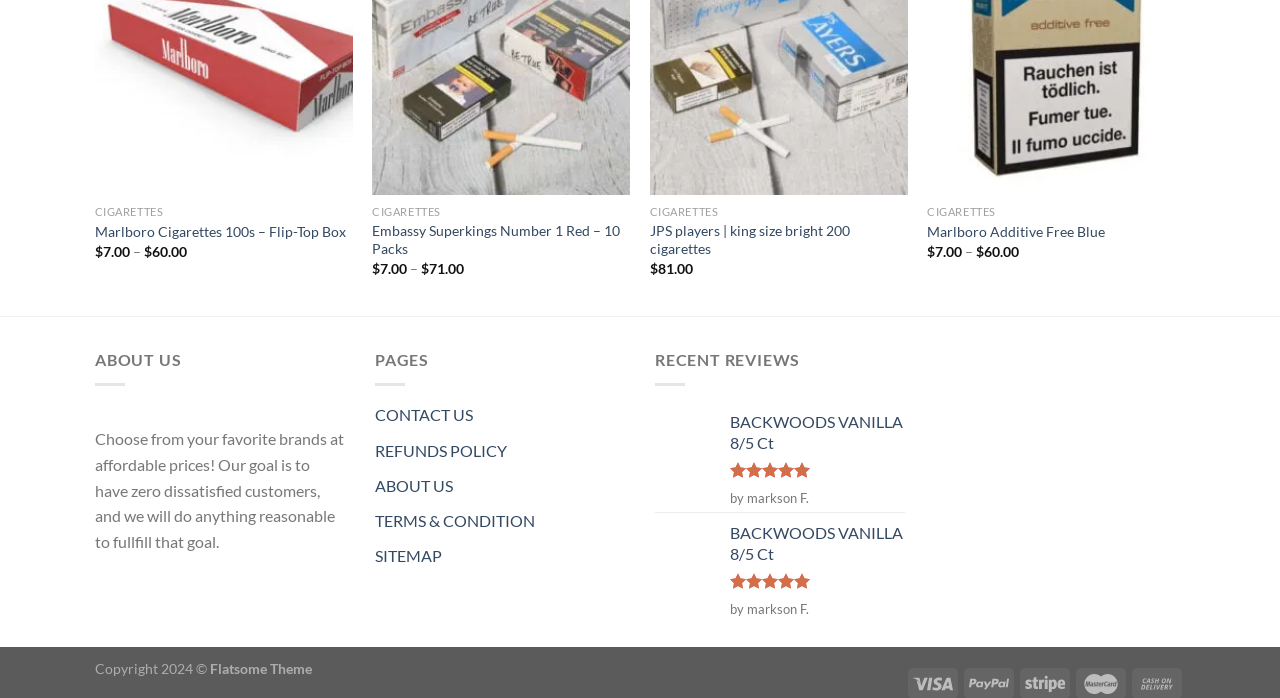Locate the bounding box coordinates of the element you need to click to accomplish the task described by this instruction: "View product details of Backwoods vanilla cigars canada".

[0.57, 0.591, 0.707, 0.65]